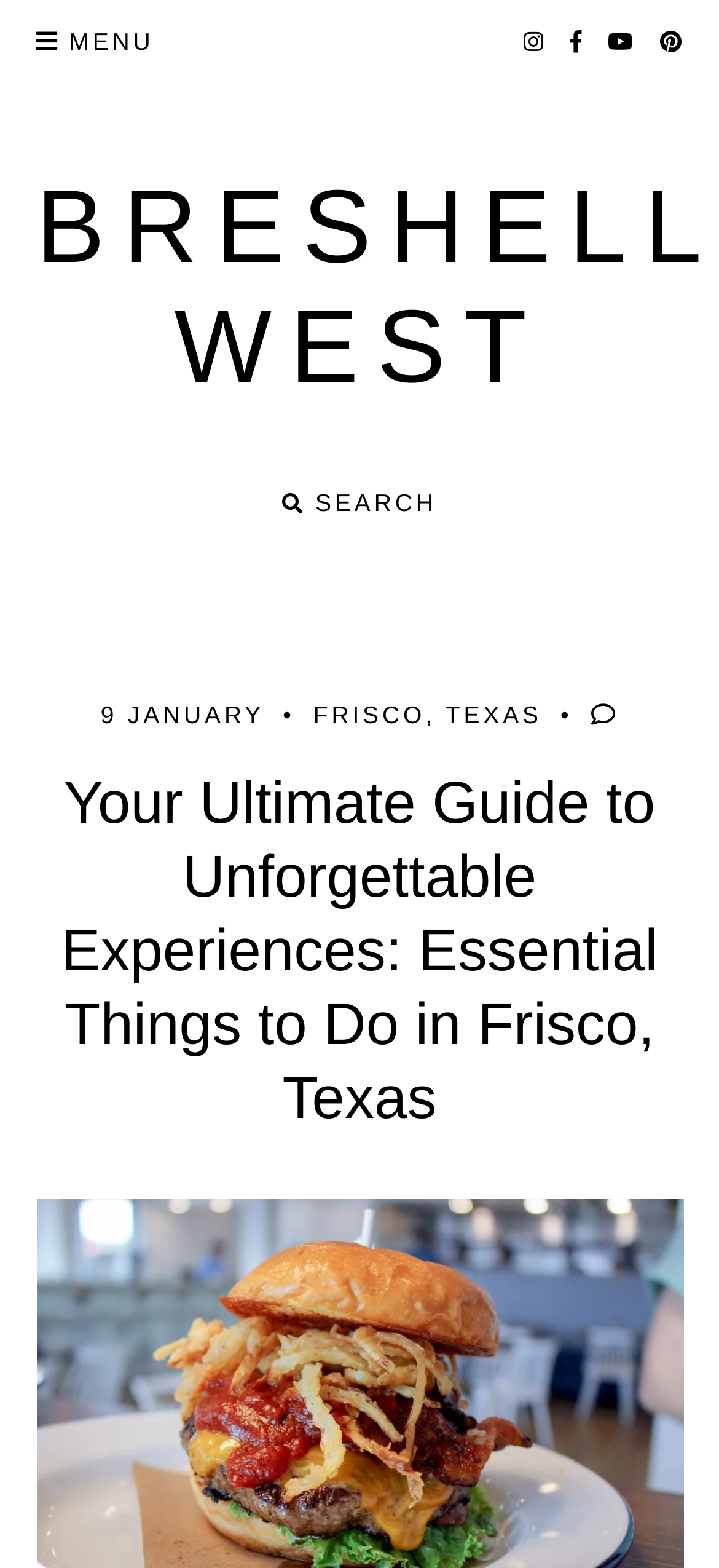Identify the bounding box coordinates for the UI element described as follows: "Frisco, Texas". Ensure the coordinates are four float numbers between 0 and 1, formatted as [left, top, right, bottom].

[0.436, 0.447, 0.754, 0.465]